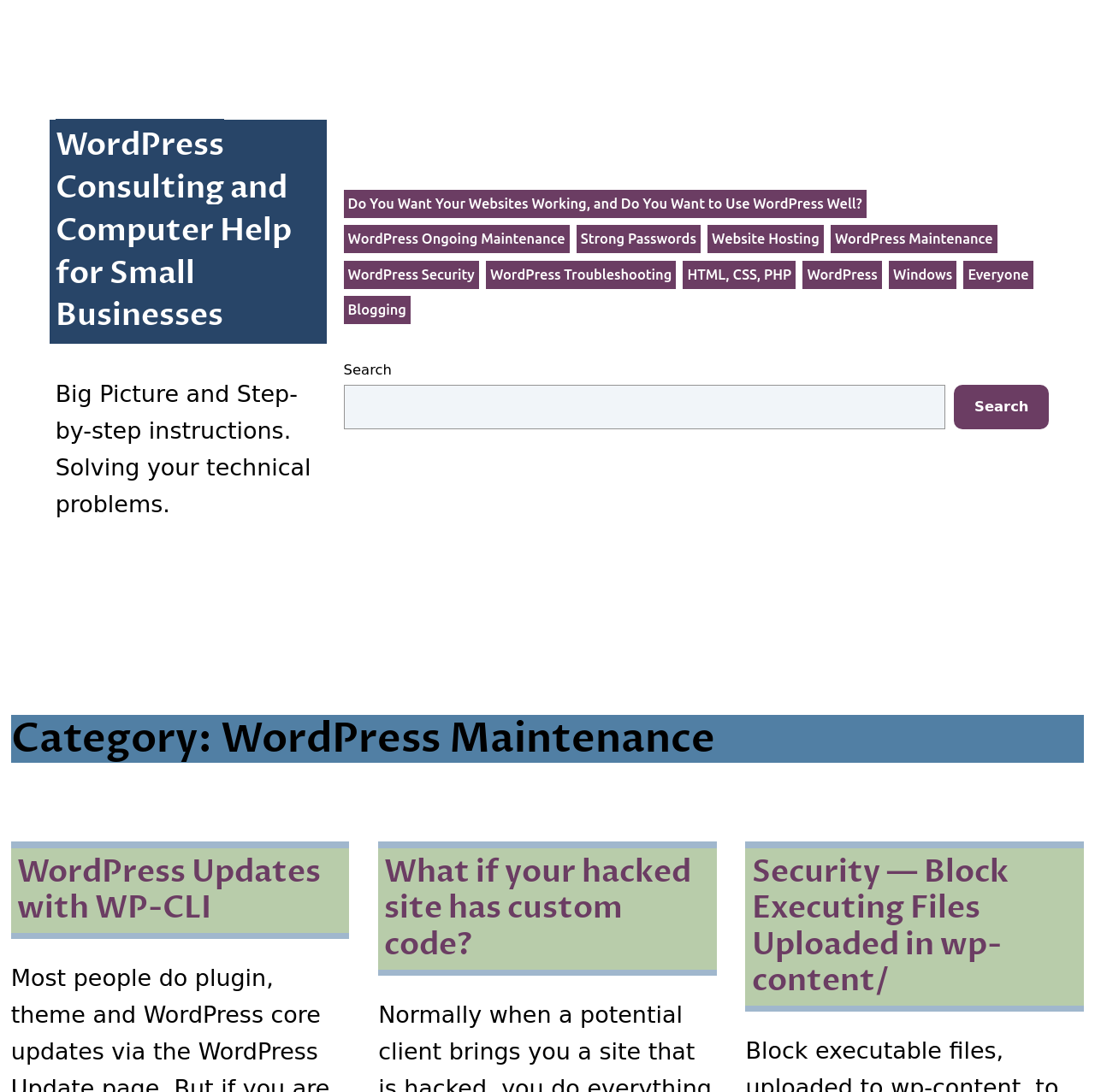Based on the visual content of the image, answer the question thoroughly: How many links are in the main navigation menu?

The main navigation menu is located in the top section of the webpage and contains 9 links, including 'Do You Want Your Websites Working, and Do You Want to Use WordPress Well?', 'WordPress Ongoing Maintenance', and 'Strong Passwords', among others.